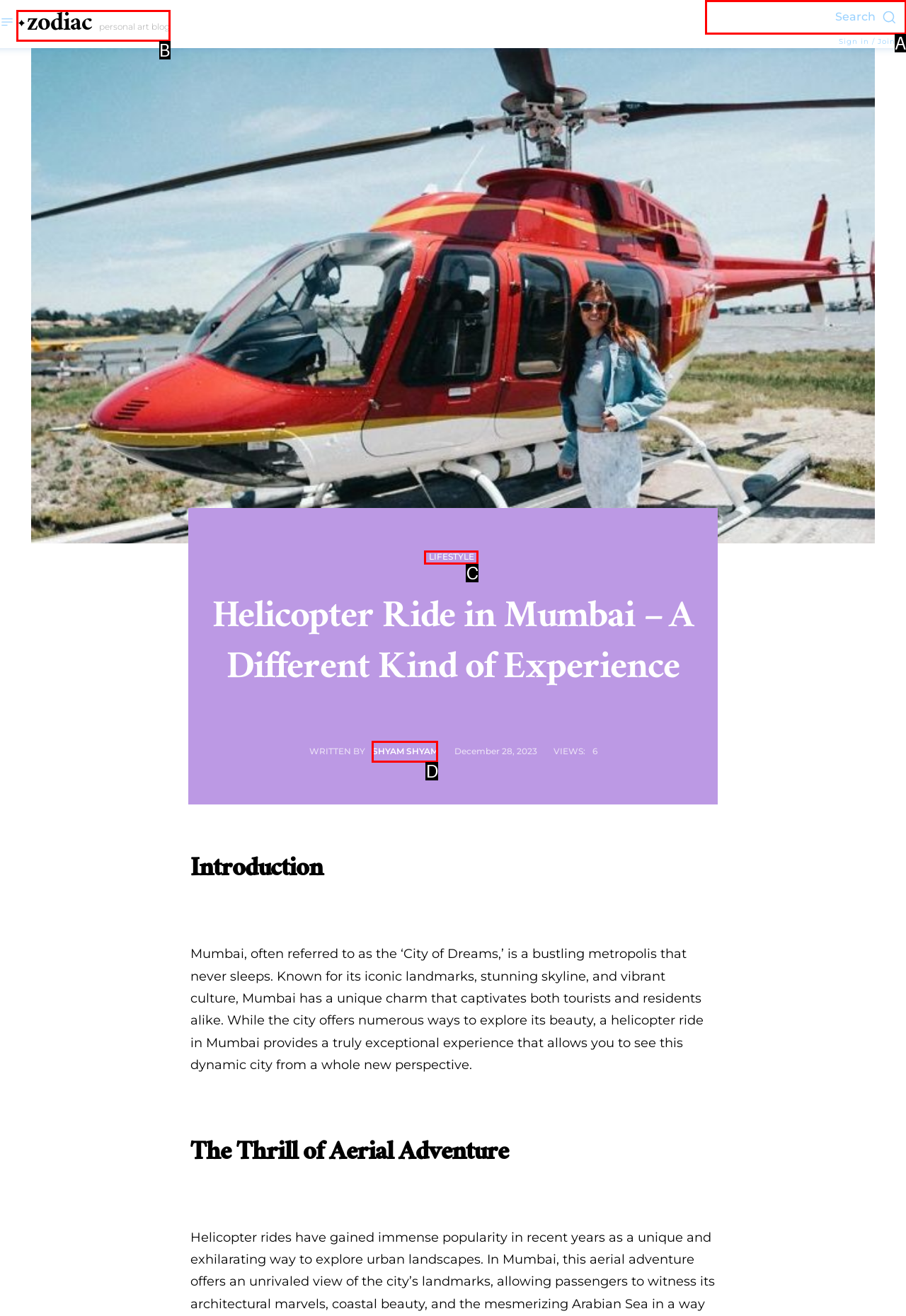Determine the UI element that matches the description: Search
Answer with the letter from the given choices.

A